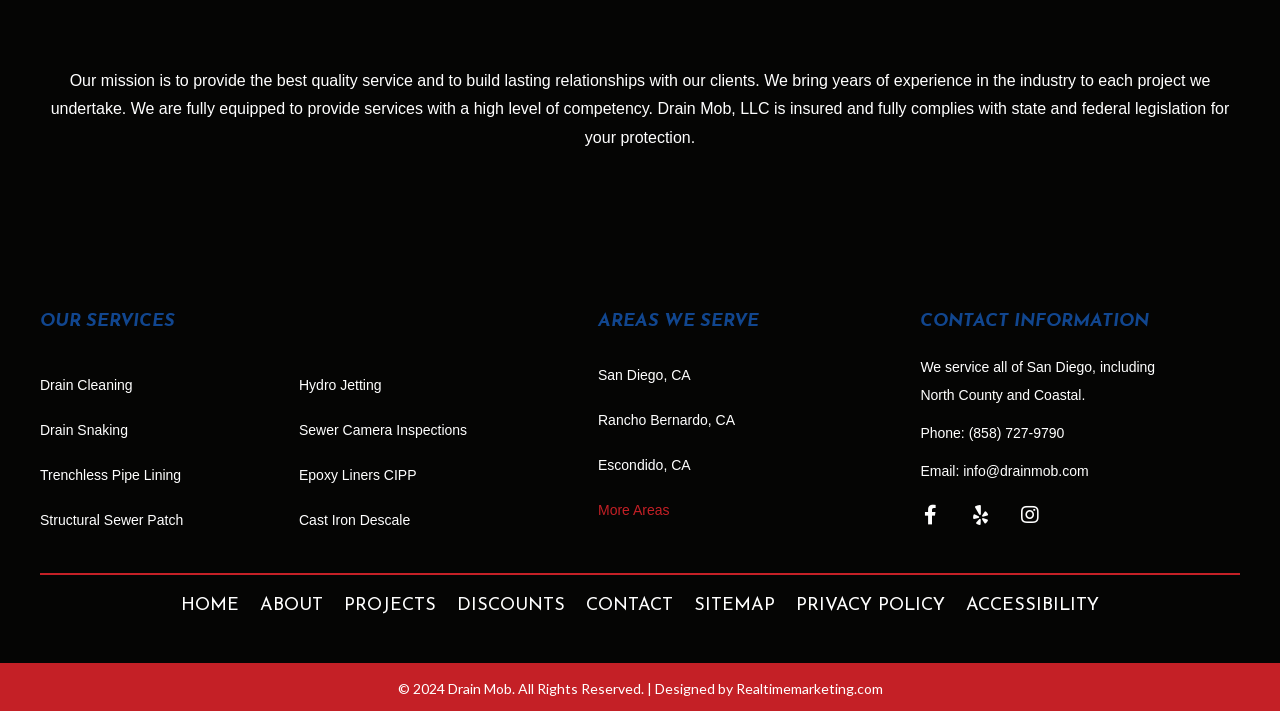Please answer the following question using a single word or phrase: 
How many services are listed?

8